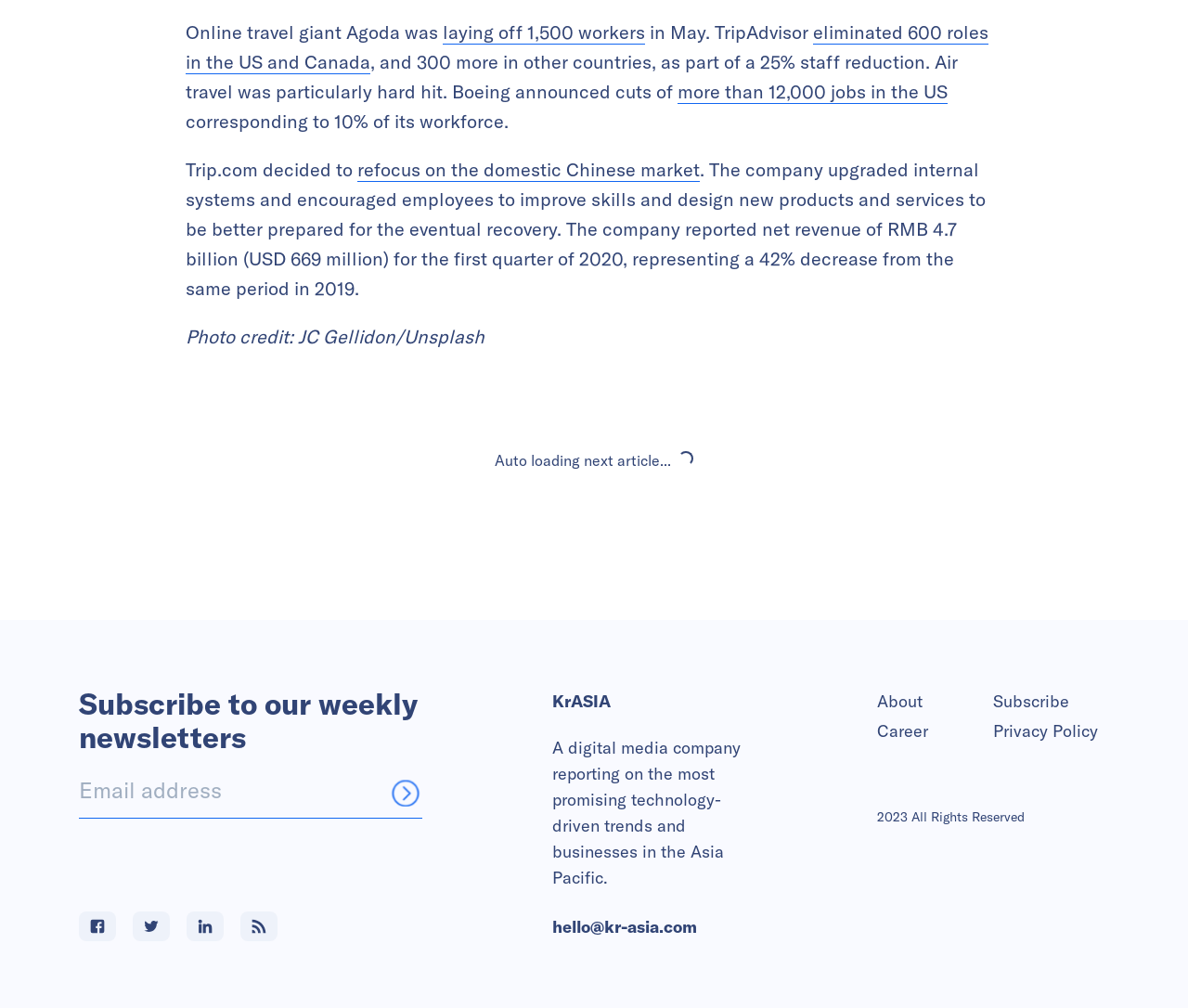Please identify the bounding box coordinates of the element that needs to be clicked to execute the following command: "Click on the 'Share' link". Provide the bounding box using four float numbers between 0 and 1, formatted as [left, top, right, bottom].

None